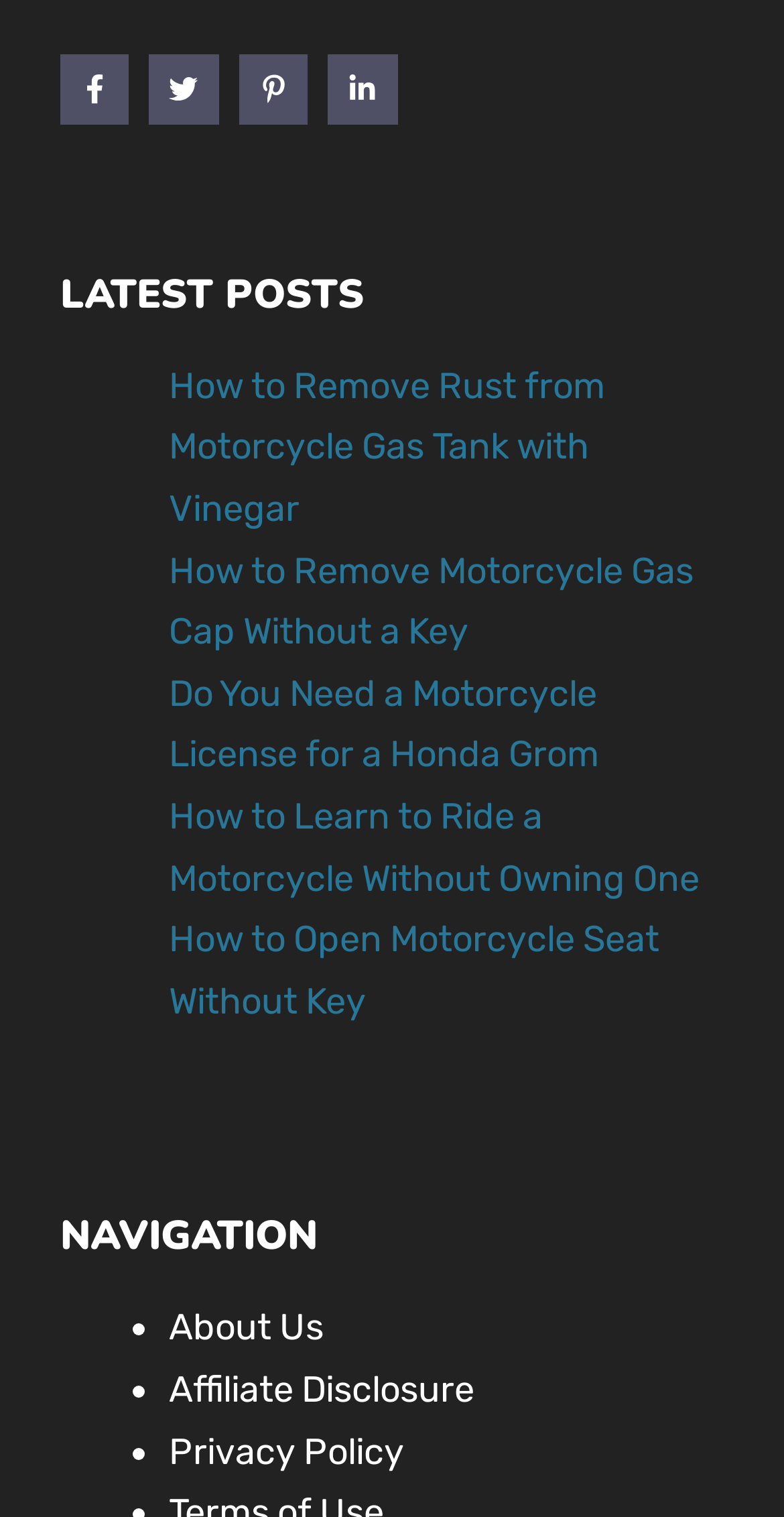Respond to the following query with just one word or a short phrase: 
How many navigation links are available?

3